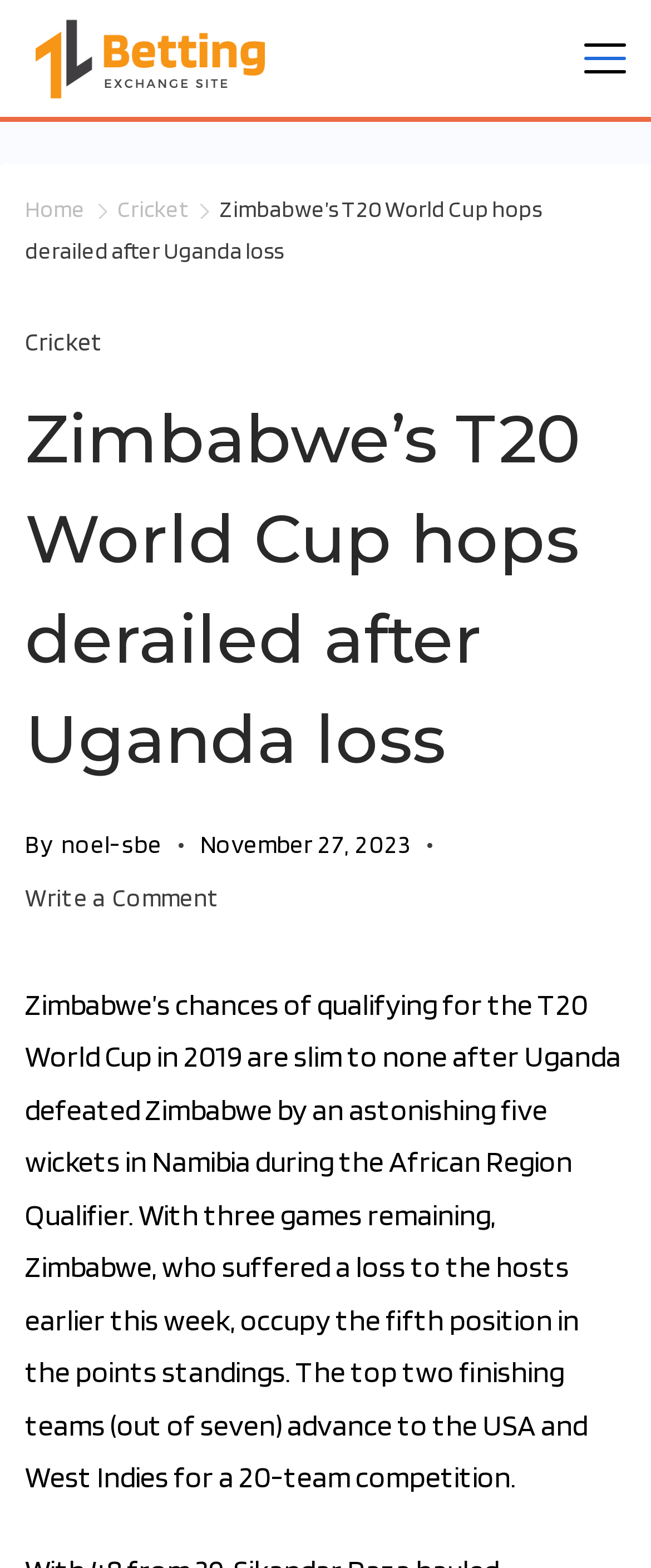Please provide the bounding box coordinates for the UI element as described: "parent_node: Sports Betting Exchange". The coordinates must be four floats between 0 and 1, represented as [left, top, right, bottom].

[0.038, 0.01, 0.423, 0.064]